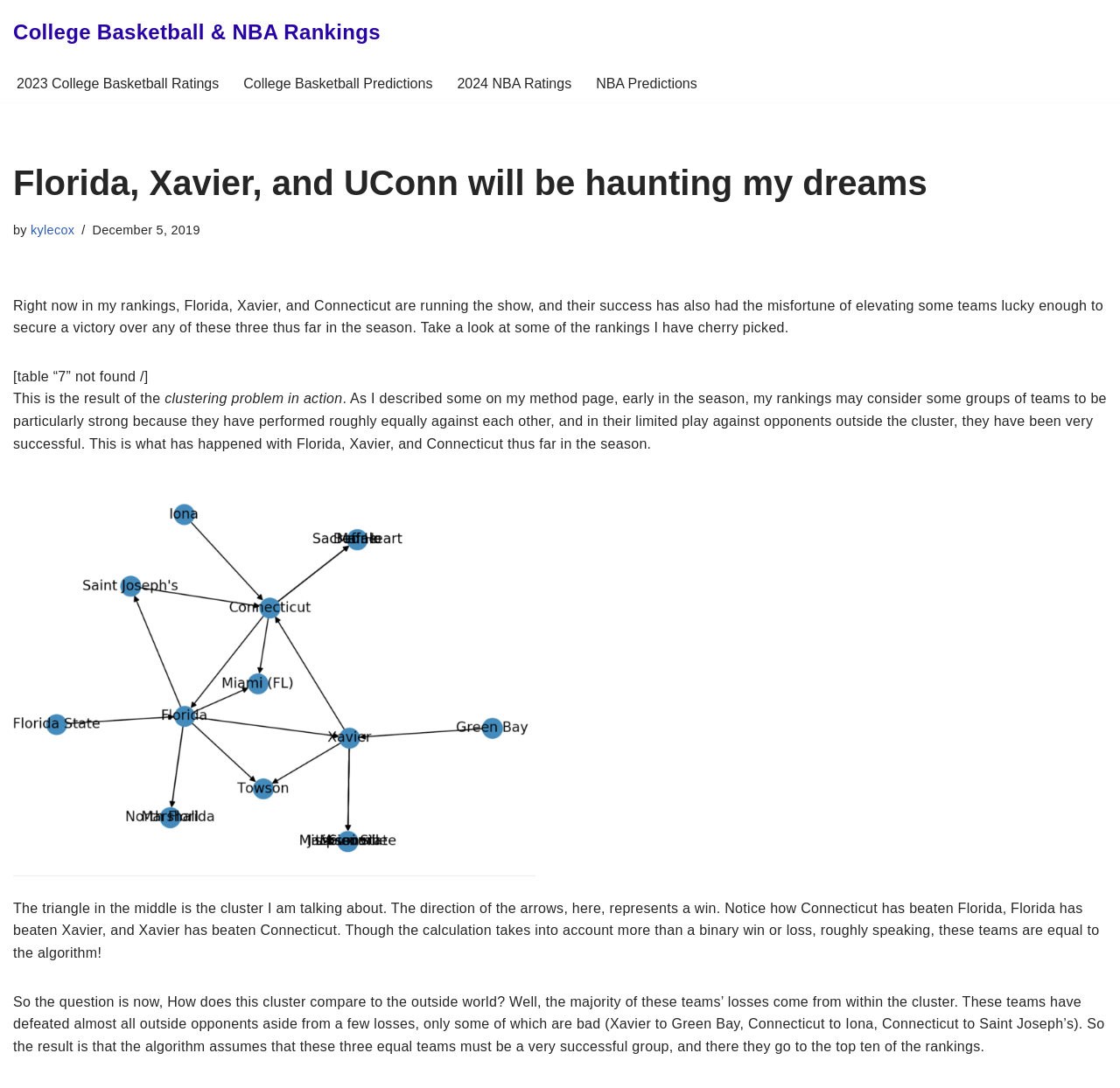What is the main heading displayed on the webpage? Please provide the text.

Florida, Xavier, and UConn will be haunting my dreams